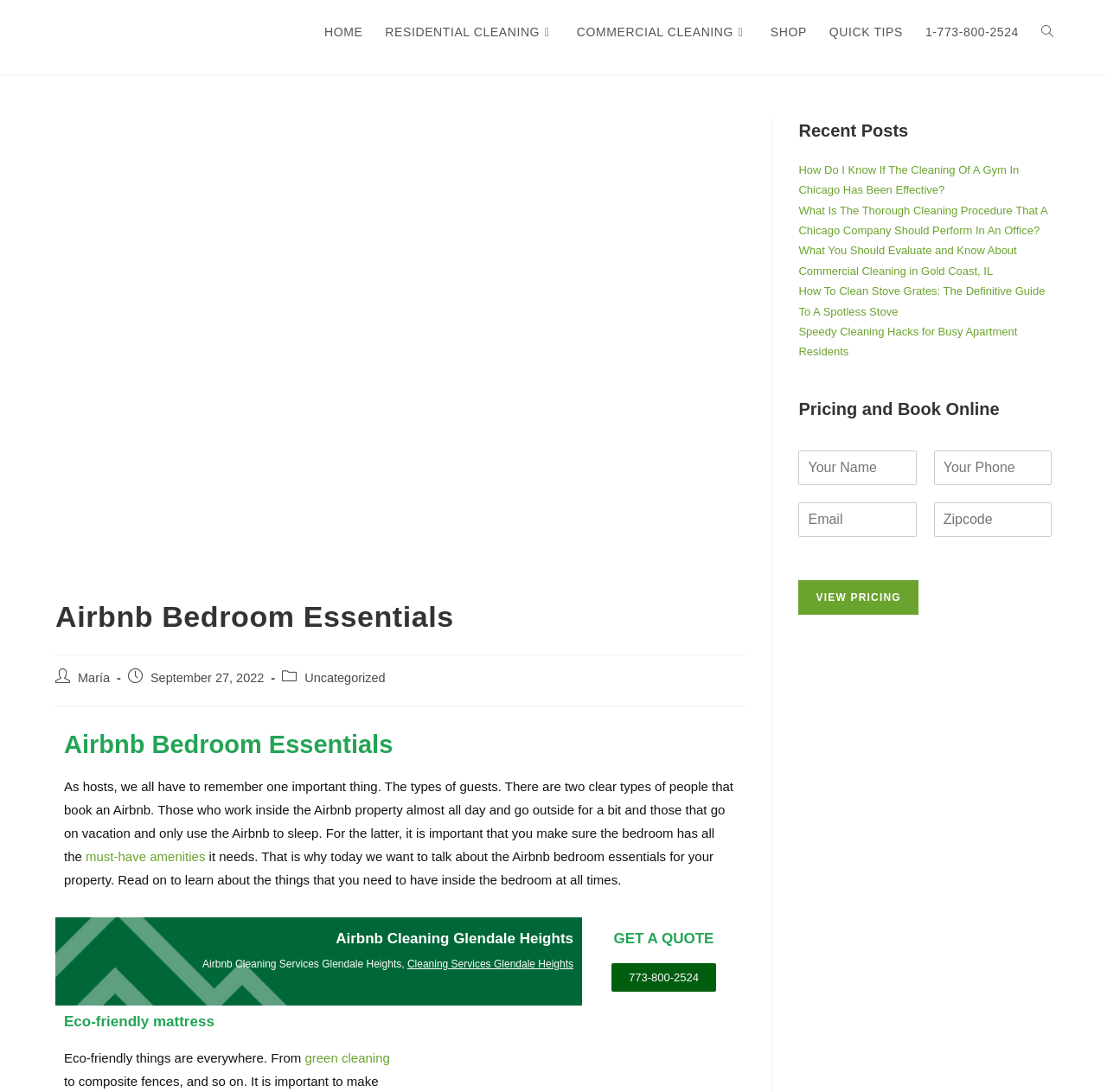Create a full and detailed caption for the entire webpage.

This webpage is about Airbnb bedroom essentials, specifically highlighting the importance of providing necessary amenities for guests. At the top, there is a navigation menu with links to "HOME", "RESIDENTIAL CLEANING", "COMMERCIAL CLEANING", "SHOP", "QUICK TIPS", and a phone number. Below the navigation menu, there is a logo and a search bar.

The main content of the page is divided into two sections. On the left, there is a header with the title "Airbnb Bedroom Essentials" and a subheading that explains the importance of catering to different types of guests. The text continues to discuss the must-have amenities for an Airbnb bedroom.

On the right, there is a sidebar with a heading "Recent Posts" that lists five links to recent articles, including "How Do I Know If The Cleaning Of A Gym In Chicago Has Been Effective?" and "Speedy Cleaning Hacks for Busy Apartment Residents". Below the recent posts, there is a section titled "Pricing and Book Online" with a form that allows users to input their name, phone number, email, and zipcode to view pricing.

Throughout the page, there are several calls-to-action, including "GET A QUOTE" and "VIEW PRICING", which encourage users to take action. Additionally, there are links to other related services, such as "Airbnb Cleaning Glendale Heights" and "Eco-friendly mattress".